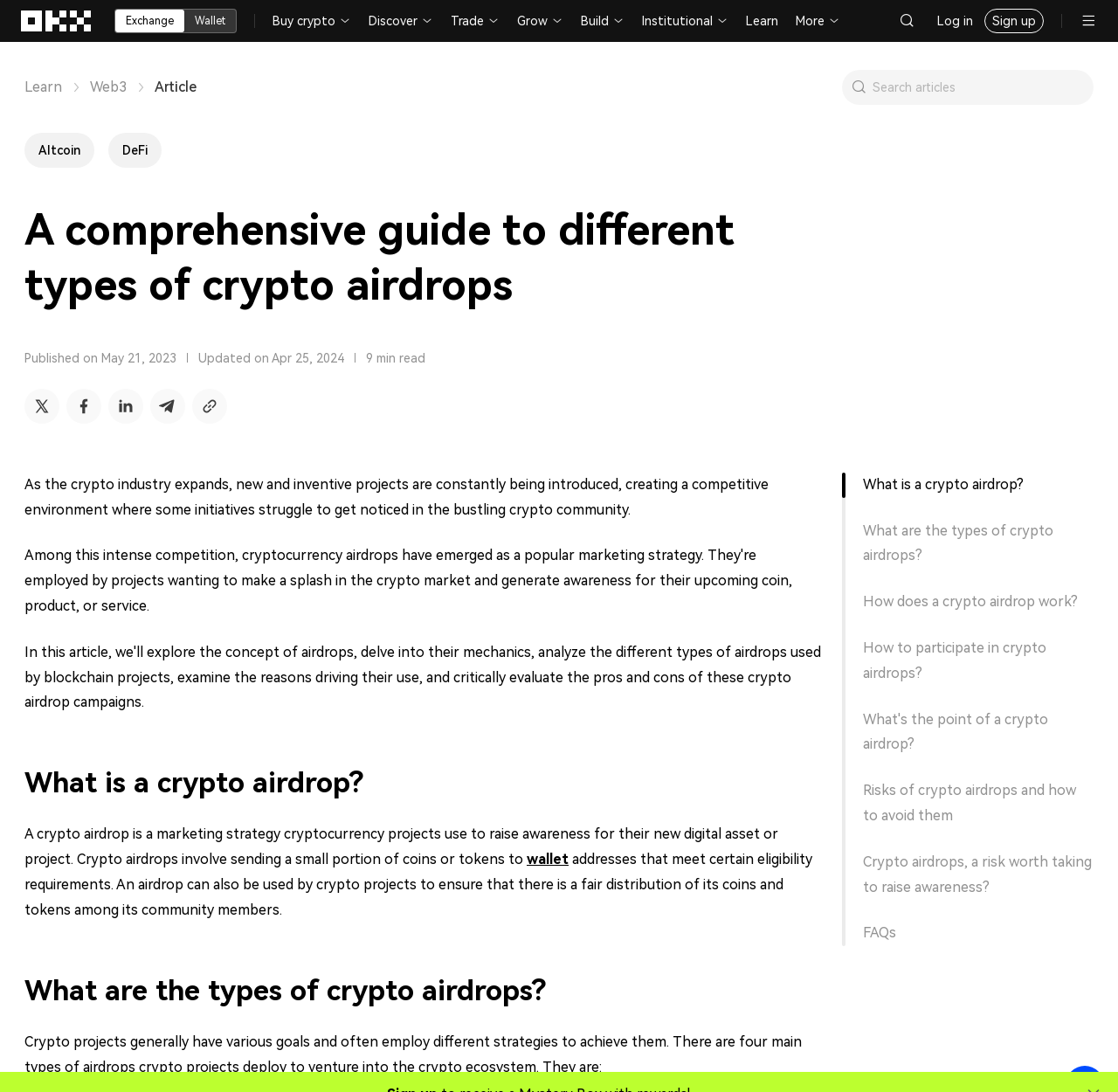What is required to participate in crypto airdrops?
Could you answer the question in a detailed manner, providing as much information as possible?

The webpage mentions that crypto airdrops involve sending a small portion of coins or tokens to 'wallet addresses that meet certain eligibility requirements'. This information can be found in the section 'What is a crypto airdrop?'.